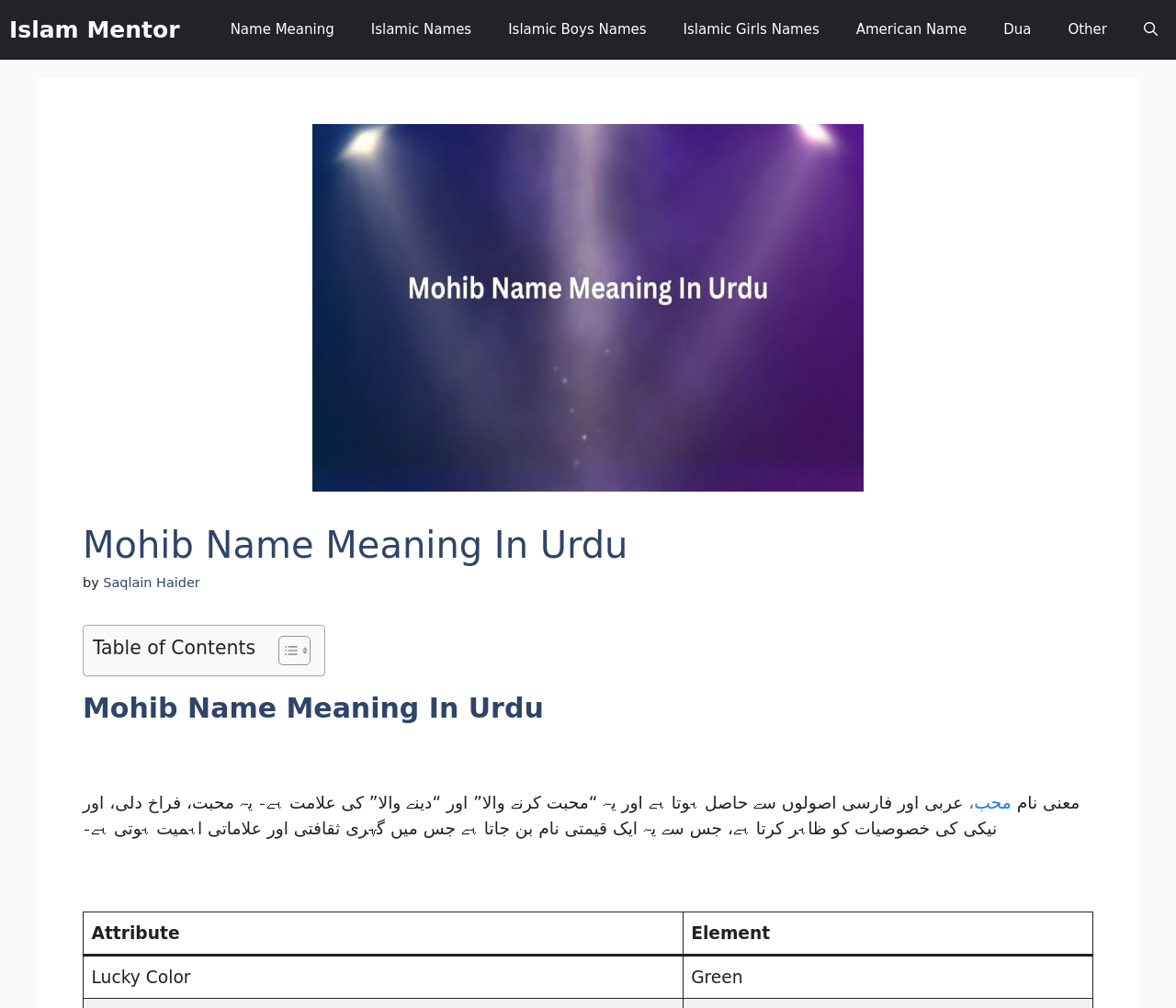Refer to the image and answer the question with as much detail as possible: What is the meaning of Mohib in Urdu?

According to the webpage, Mohib name meaning in Urdu is محبت کرنے والا, which means 'one who loves' or 'one who gives'. This is mentioned in the paragraph that explains the meaning of the name Mohib.